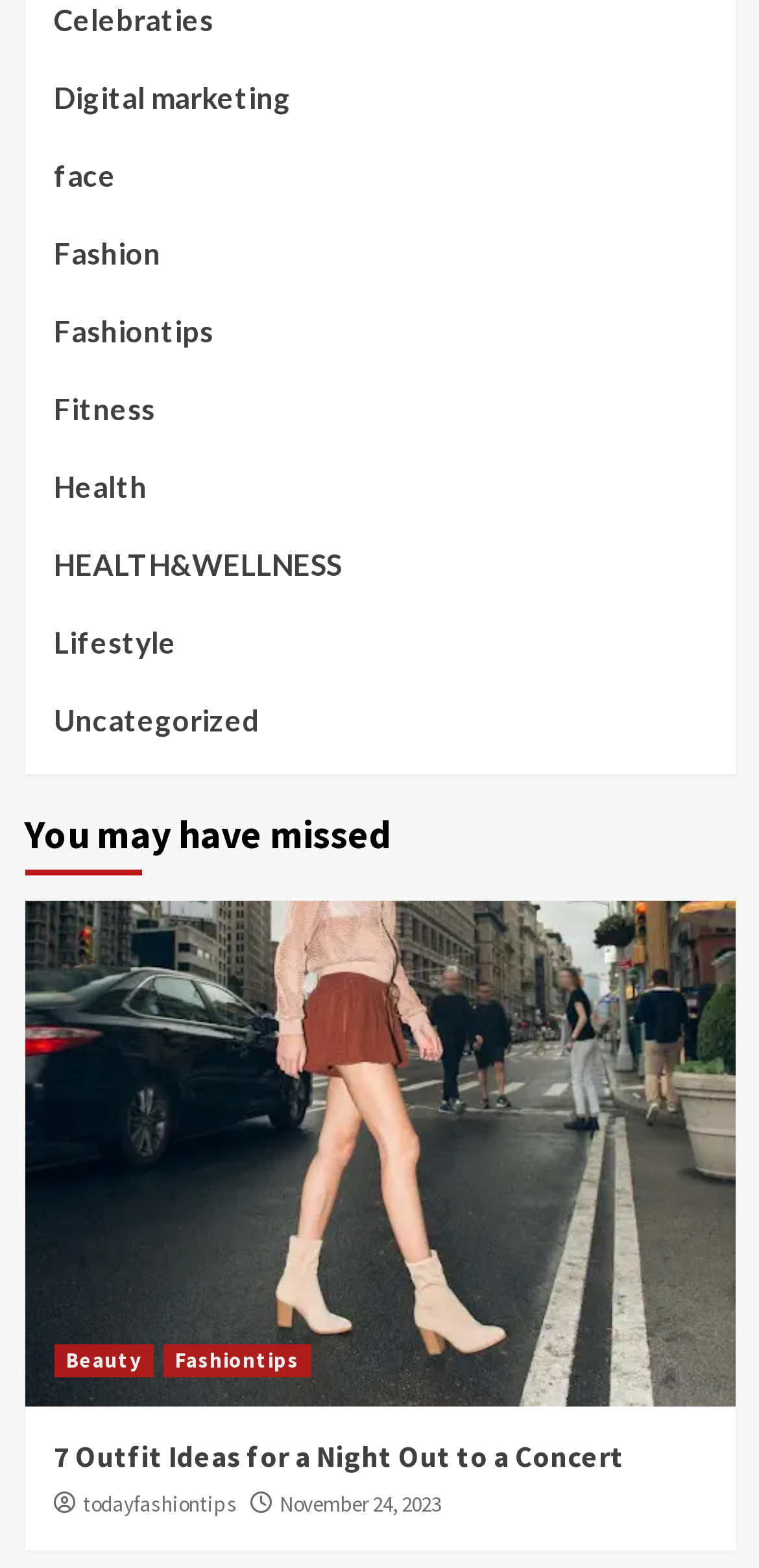Given the element description "November 24, 2023", identify the bounding box of the corresponding UI element.

[0.368, 0.95, 0.581, 0.968]